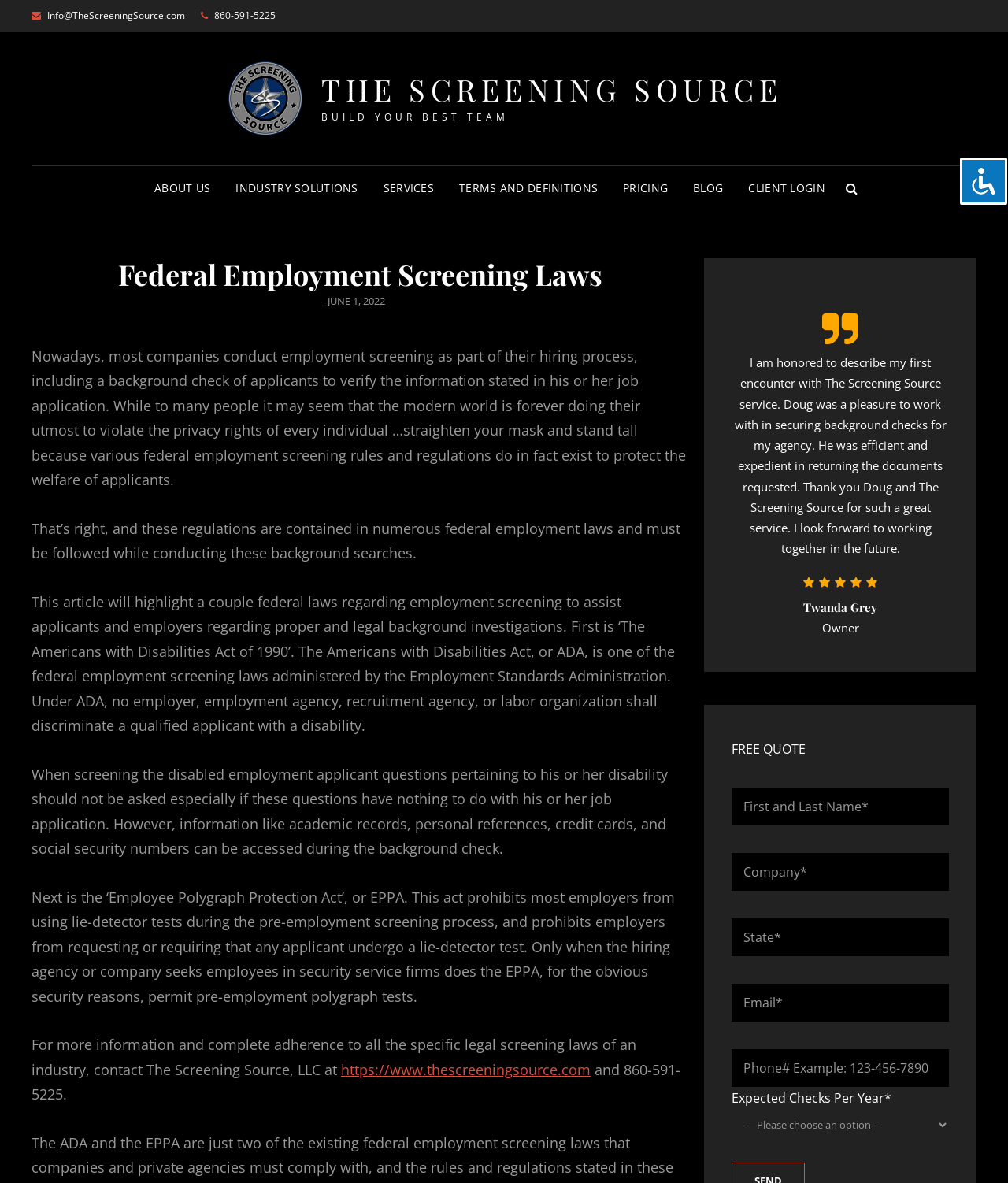Can you find the bounding box coordinates for the element that needs to be clicked to execute this instruction: "Contact The Screening Source via email"? The coordinates should be given as four float numbers between 0 and 1, i.e., [left, top, right, bottom].

[0.031, 0.007, 0.184, 0.019]